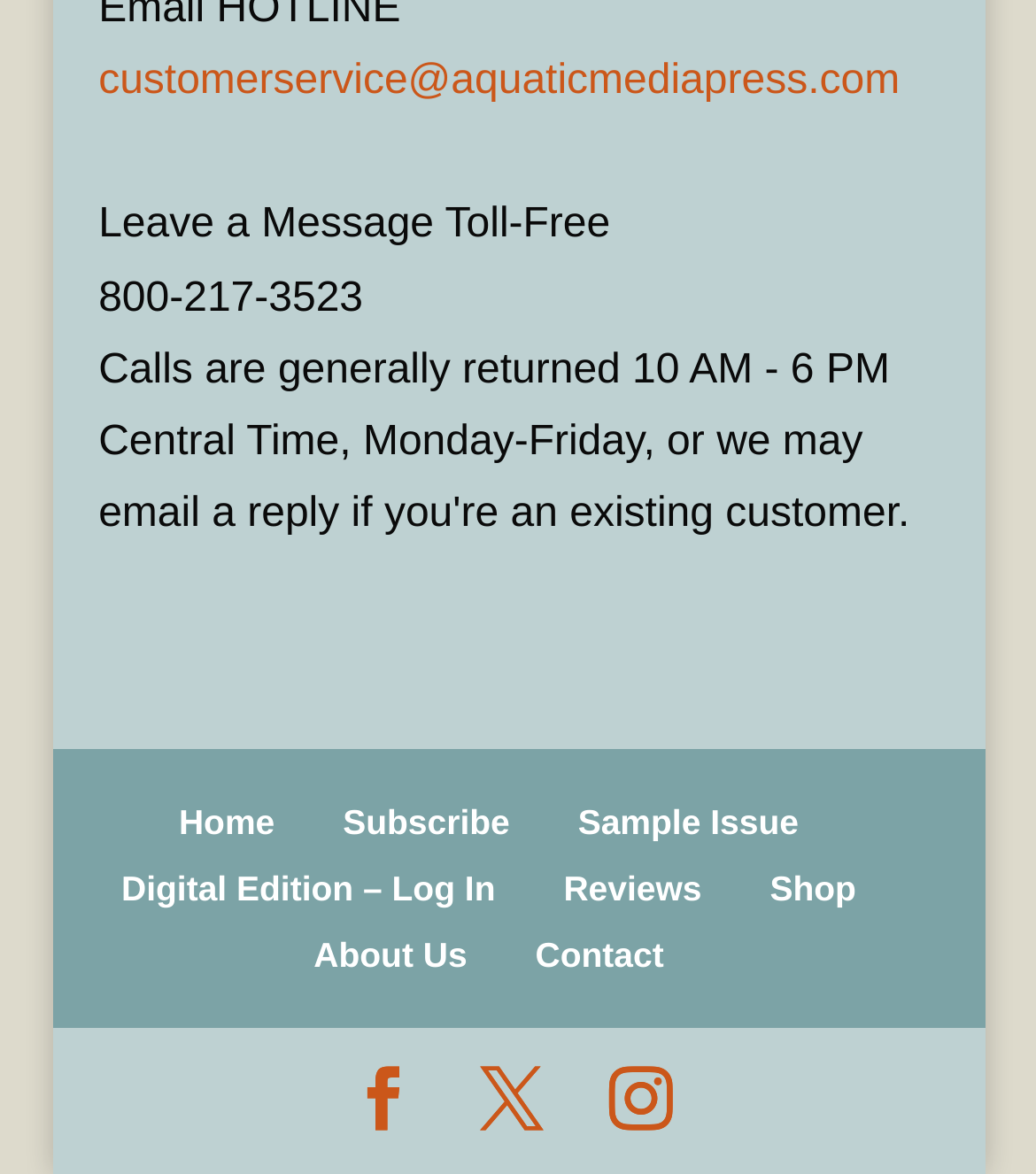Please specify the coordinates of the bounding box for the element that should be clicked to carry out this instruction: "Contact customer service". The coordinates must be four float numbers between 0 and 1, formatted as [left, top, right, bottom].

[0.095, 0.05, 0.869, 0.088]